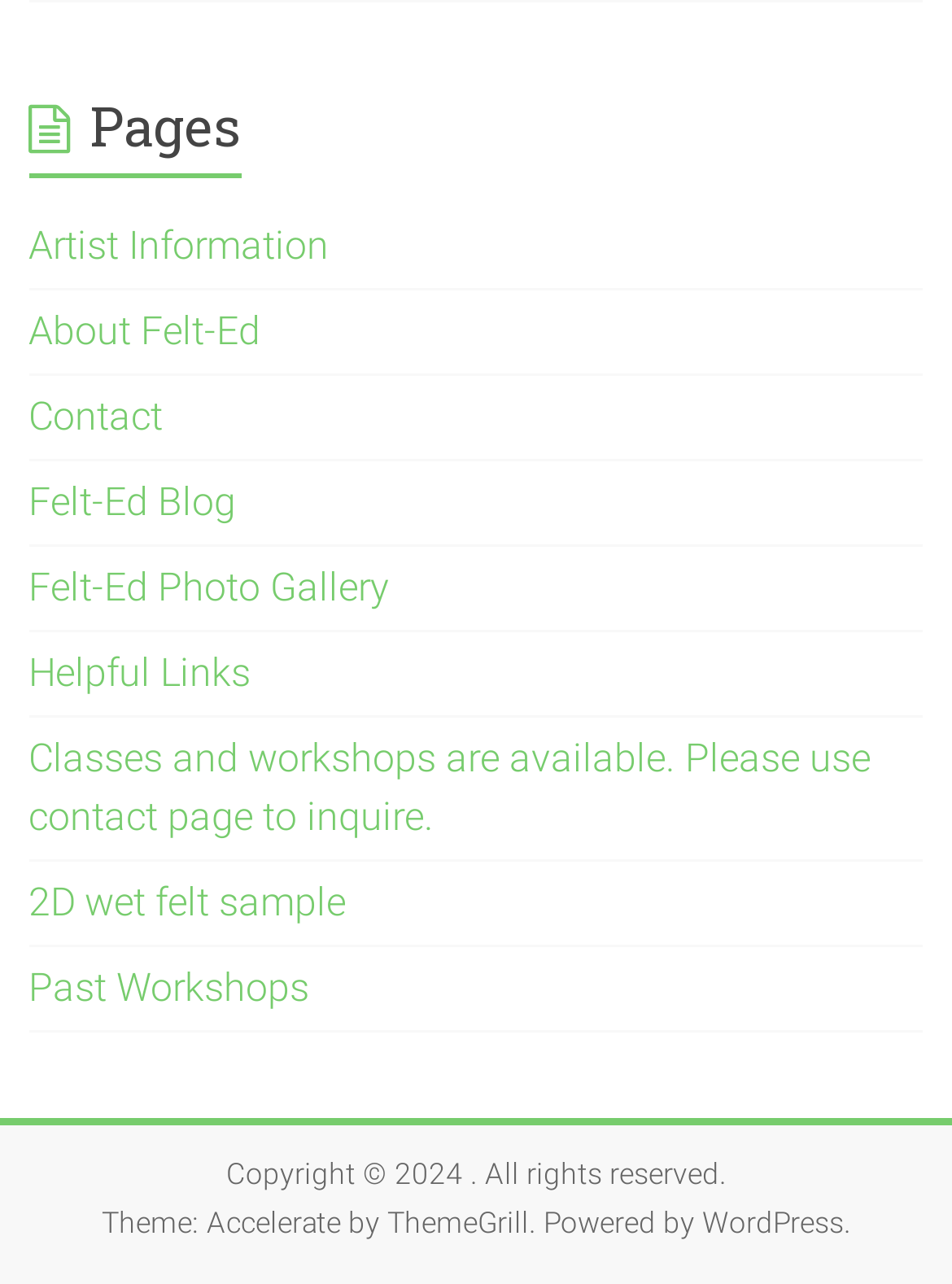What is the copyright year of the website?
Your answer should be a single word or phrase derived from the screenshot.

2024